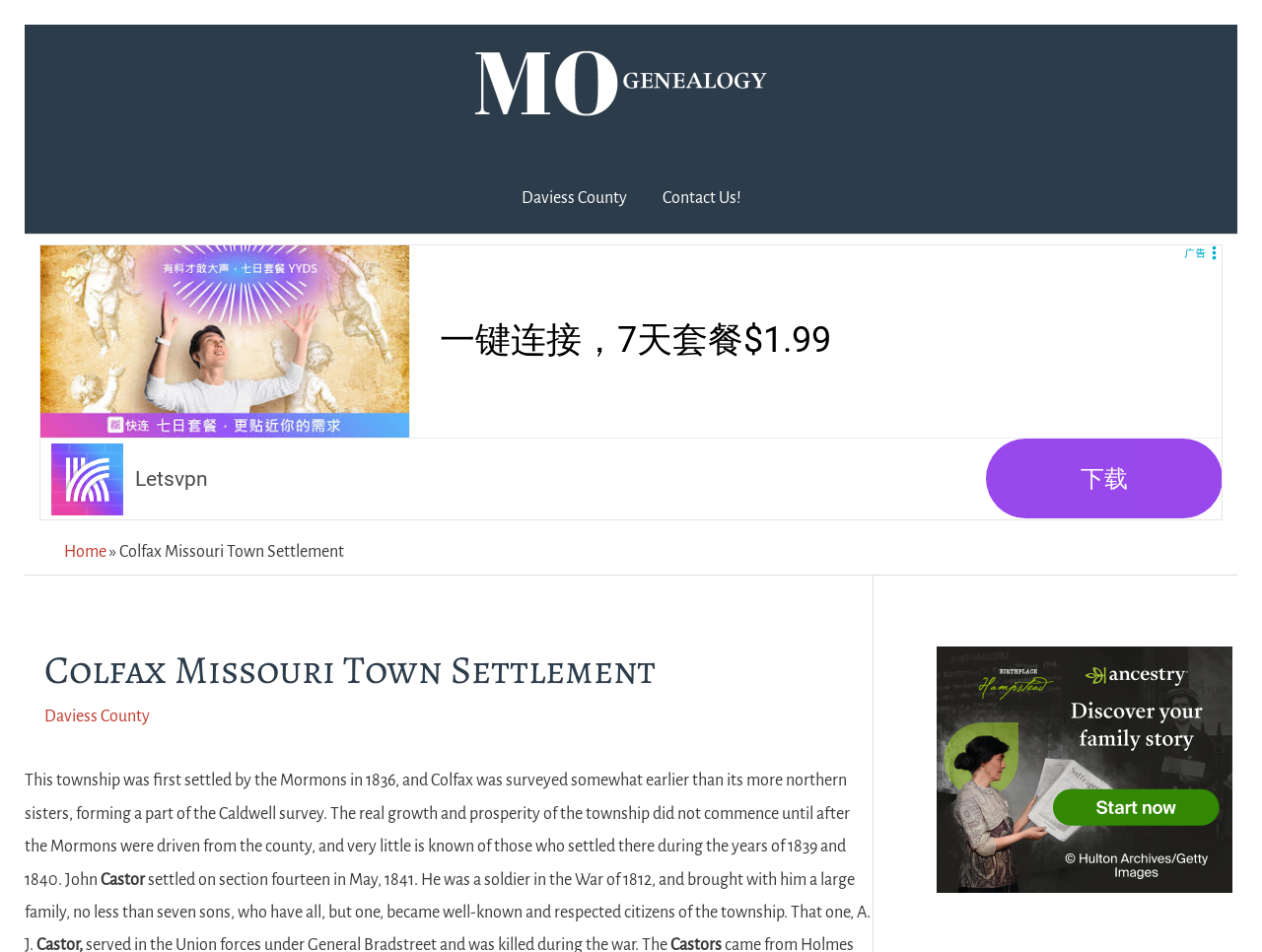What is the name of the county mentioned?
Offer a detailed and exhaustive answer to the question.

The webpage mentions Daviess County as a link in the navigation section and also as a link in the main content section, indicating that it is a relevant county in the context of Colfax Missouri Town Settlement.